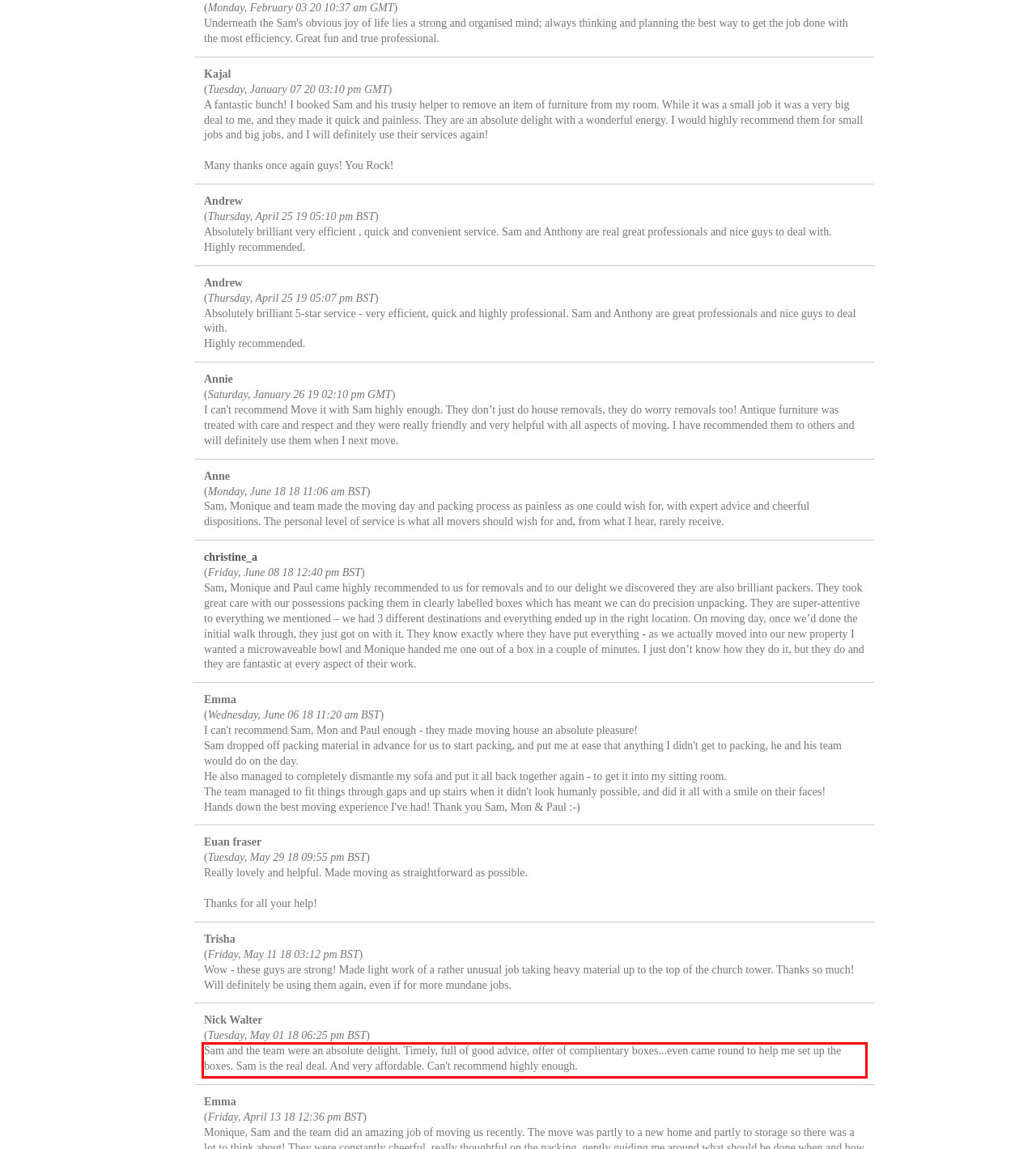Examine the screenshot of the webpage, locate the red bounding box, and generate the text contained within it.

Sam and the team were an absolute delight. Timely, full of good advice, offer of complientary boxes...even came round to help me set up the boxes. Sam is the real deal. And very affordable. Can't recommend highly enough.